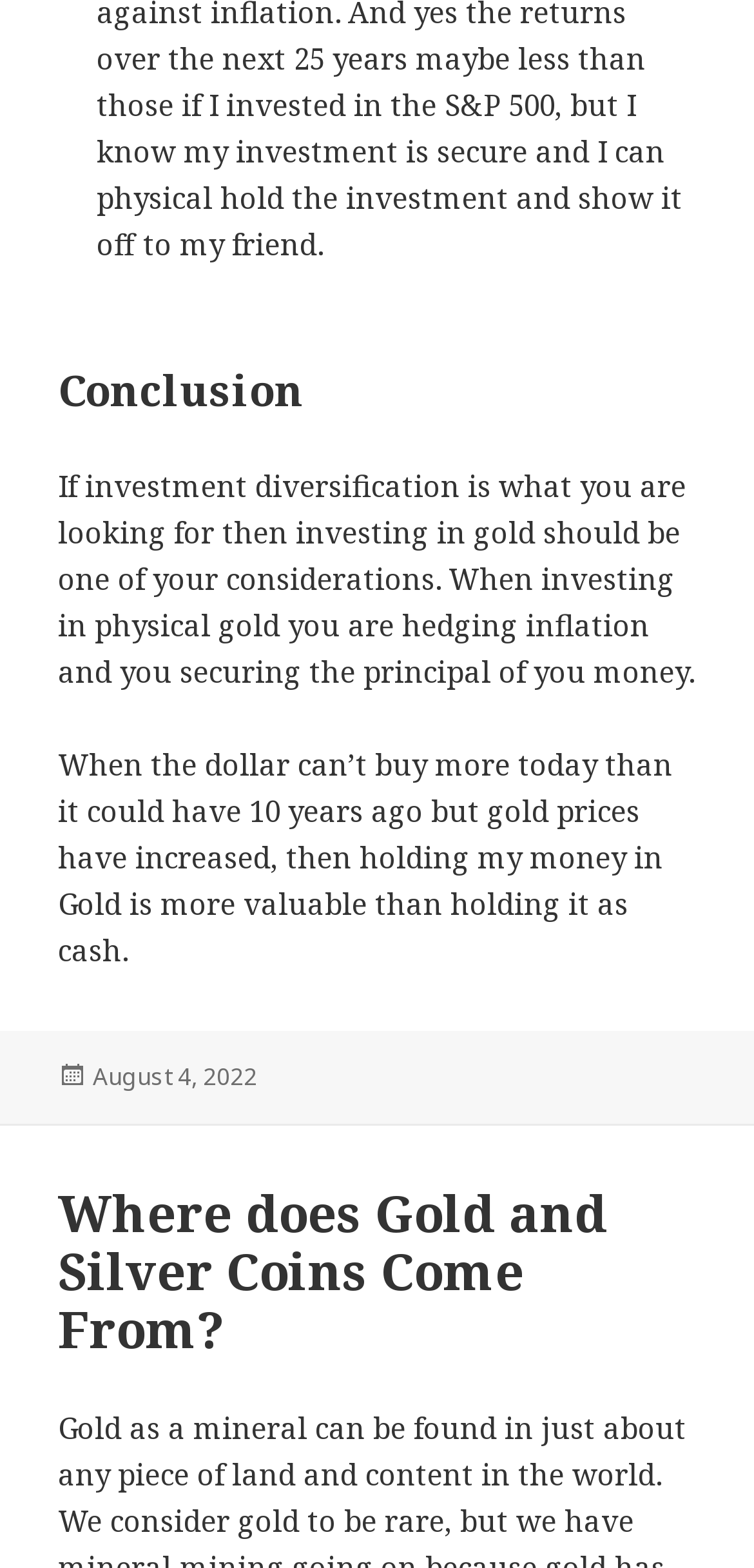What is the relationship between the dollar and gold?
Based on the image content, provide your answer in one word or a short phrase.

Gold is more valuable than cash